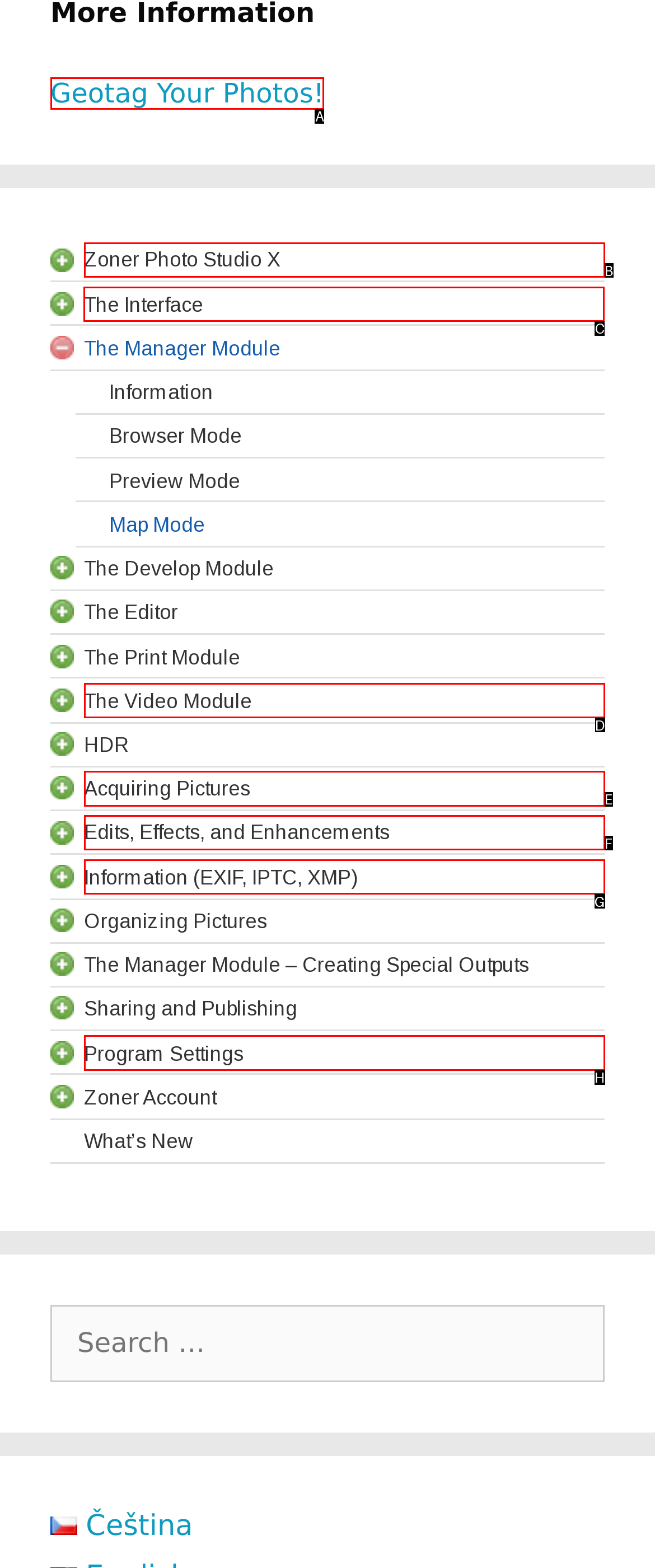Choose the HTML element to click for this instruction: Learn about 'The Interface' Answer with the letter of the correct choice from the given options.

C